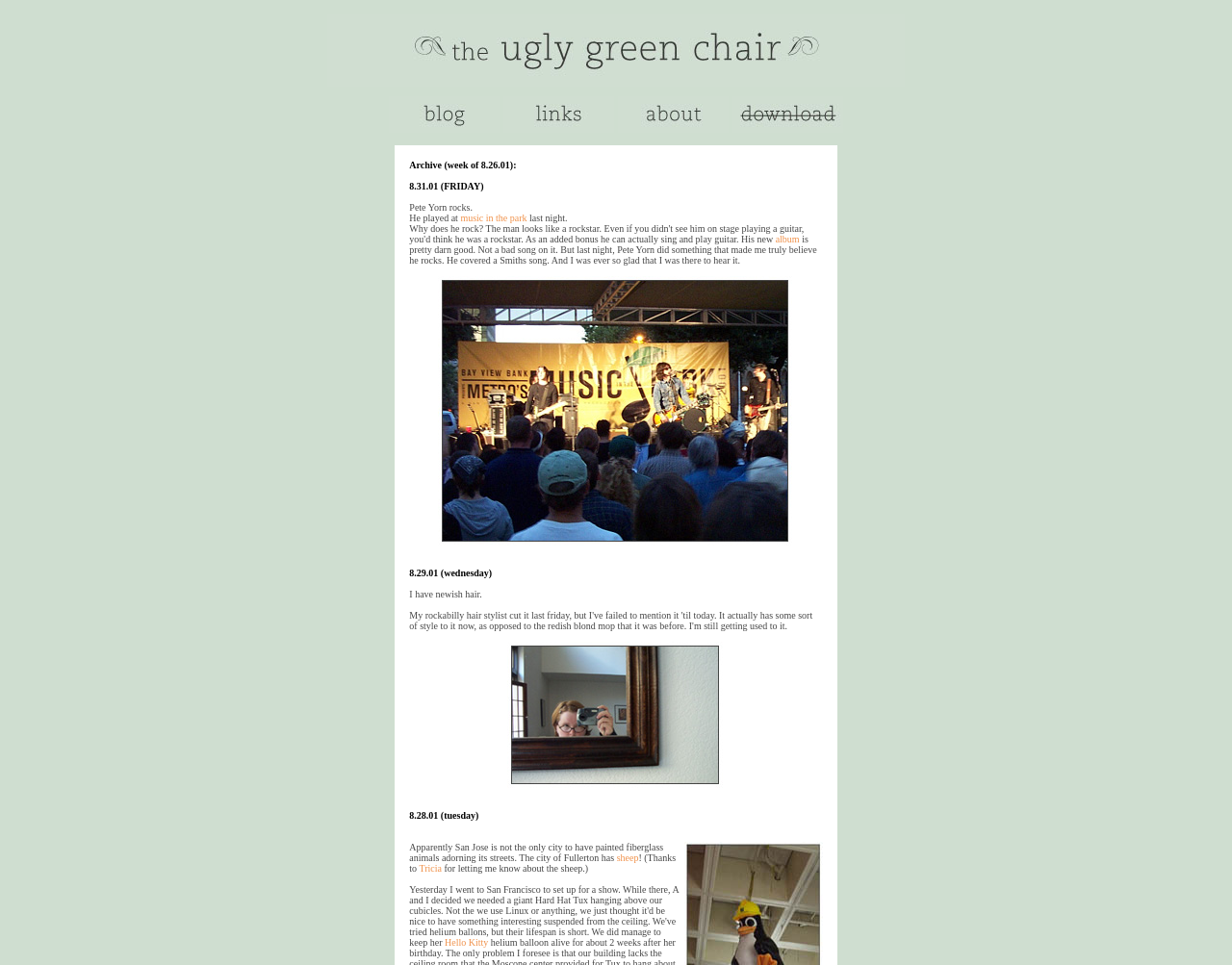What is the name of the person who informed the author about the sheep?
From the details in the image, answer the question comprehensively.

The author thanks Tricia for letting them know about the sheep in Fullerton, which suggests that Tricia is the person who informed the author about this fact.